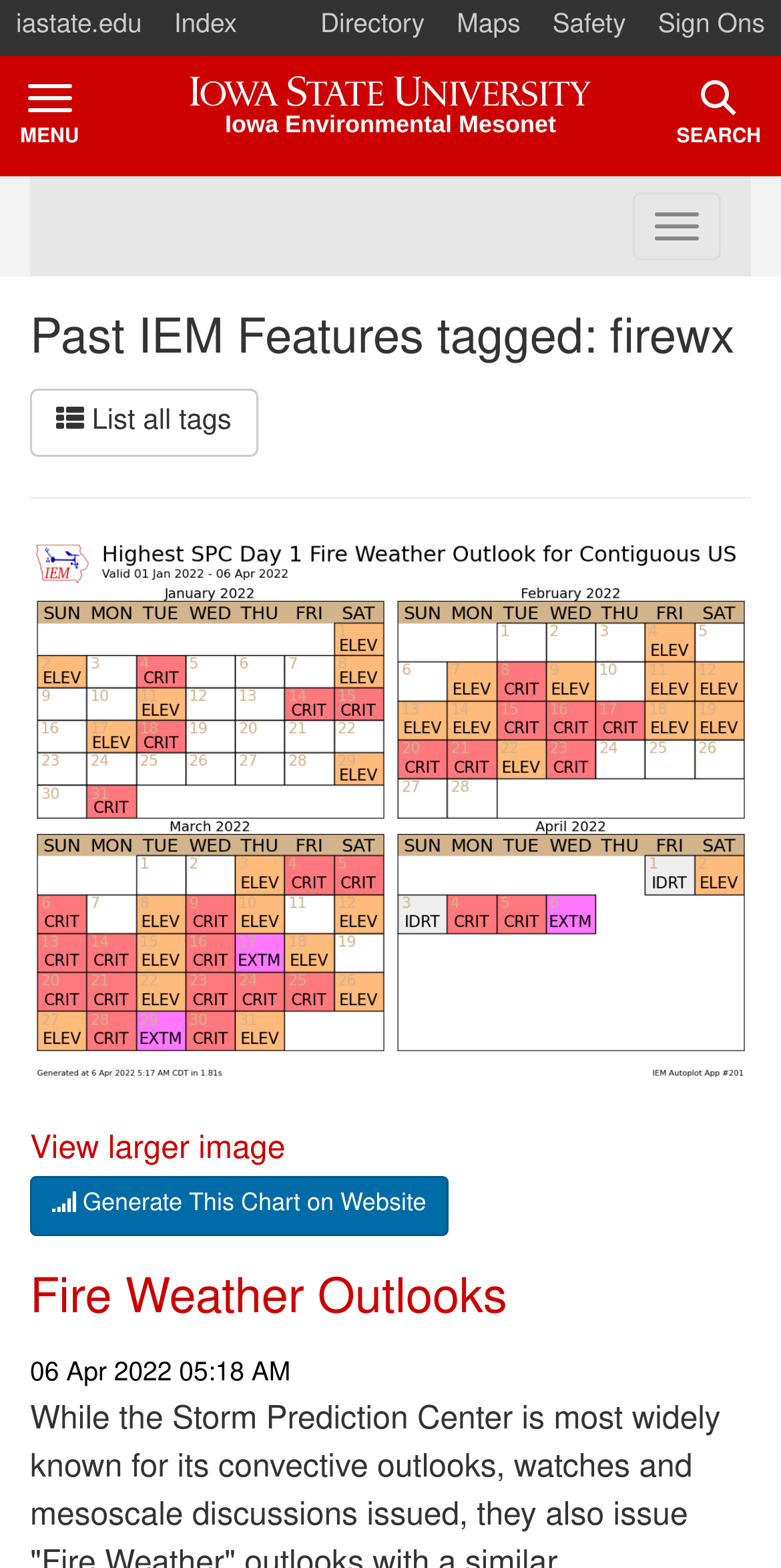Please provide a short answer using a single word or phrase for the question:
What is the tag used to filter IEM features?

firewx